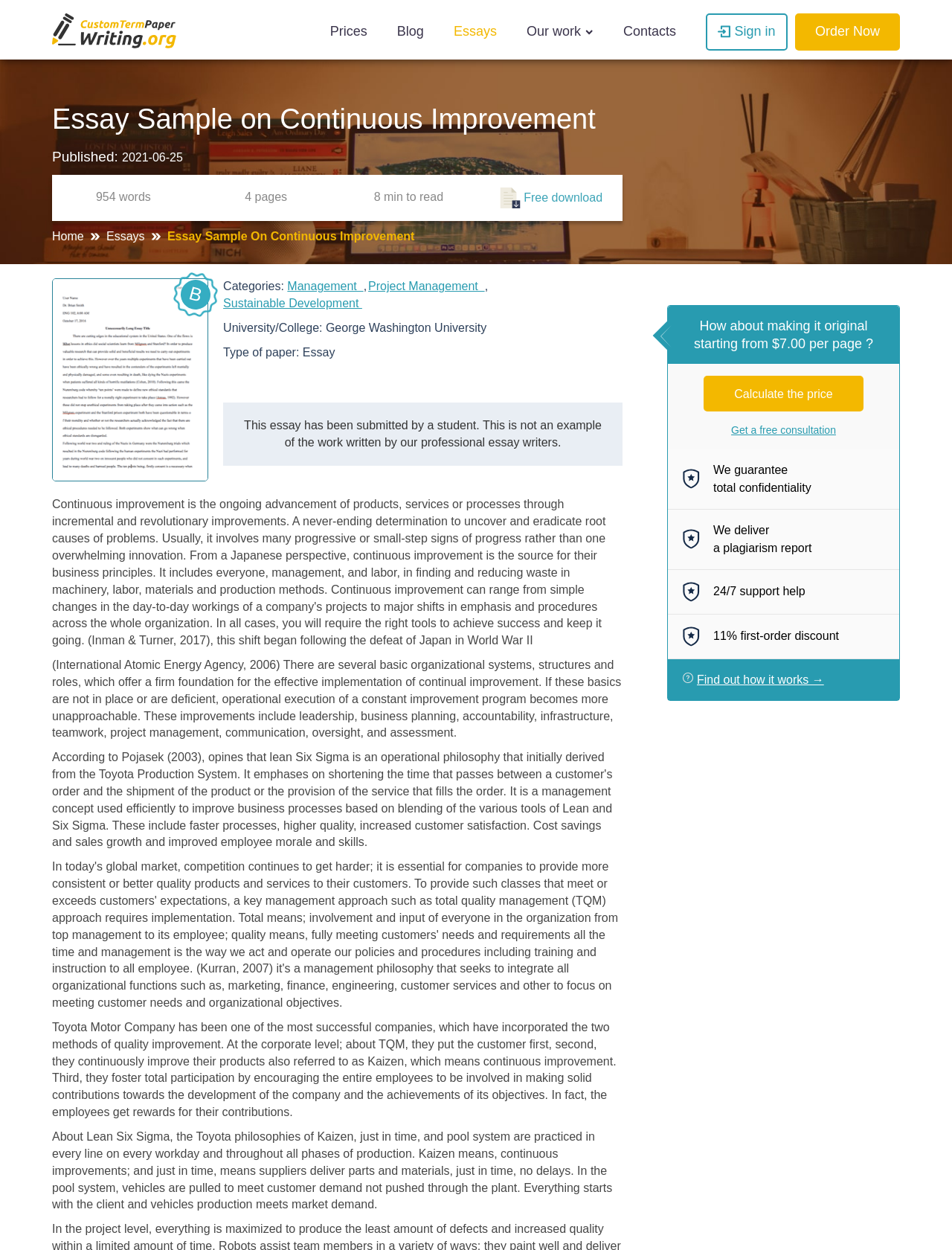What is the guarantee offered by the website?
Using the image, provide a concise answer in one word or a short phrase.

total confidentiality